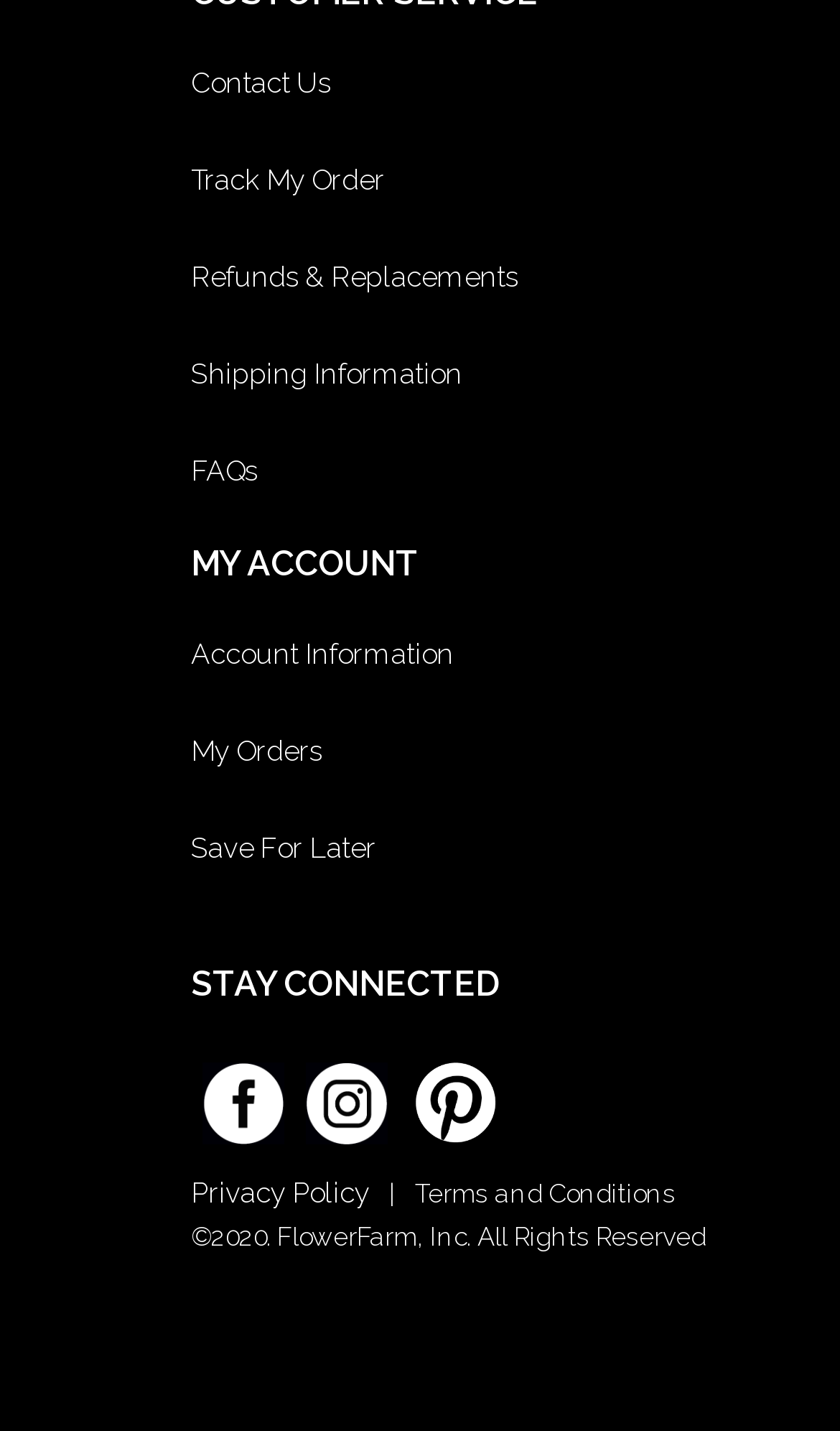How many links are available in the top section?
Based on the image, give a one-word or short phrase answer.

5